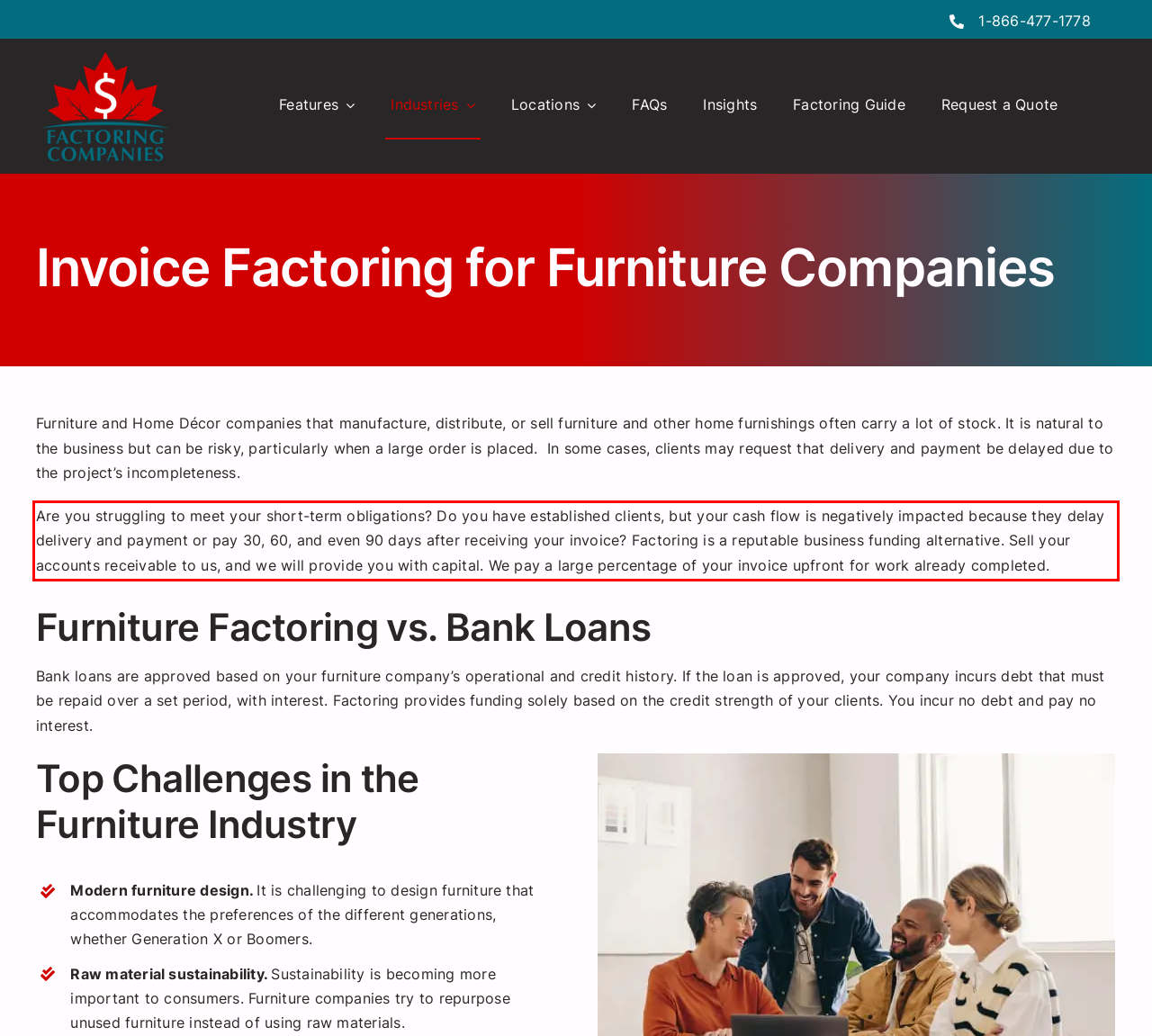You are provided with a screenshot of a webpage containing a red bounding box. Please extract the text enclosed by this red bounding box.

Are you struggling to meet your short-term obligations? Do you have established clients, but your cash flow is negatively impacted because they delay delivery and payment or pay 30, 60, and even 90 days after receiving your invoice? Factoring is a reputable business funding alternative. Sell your accounts receivable to us, and we will provide you with capital. We pay a large percentage of your invoice upfront for work already completed.